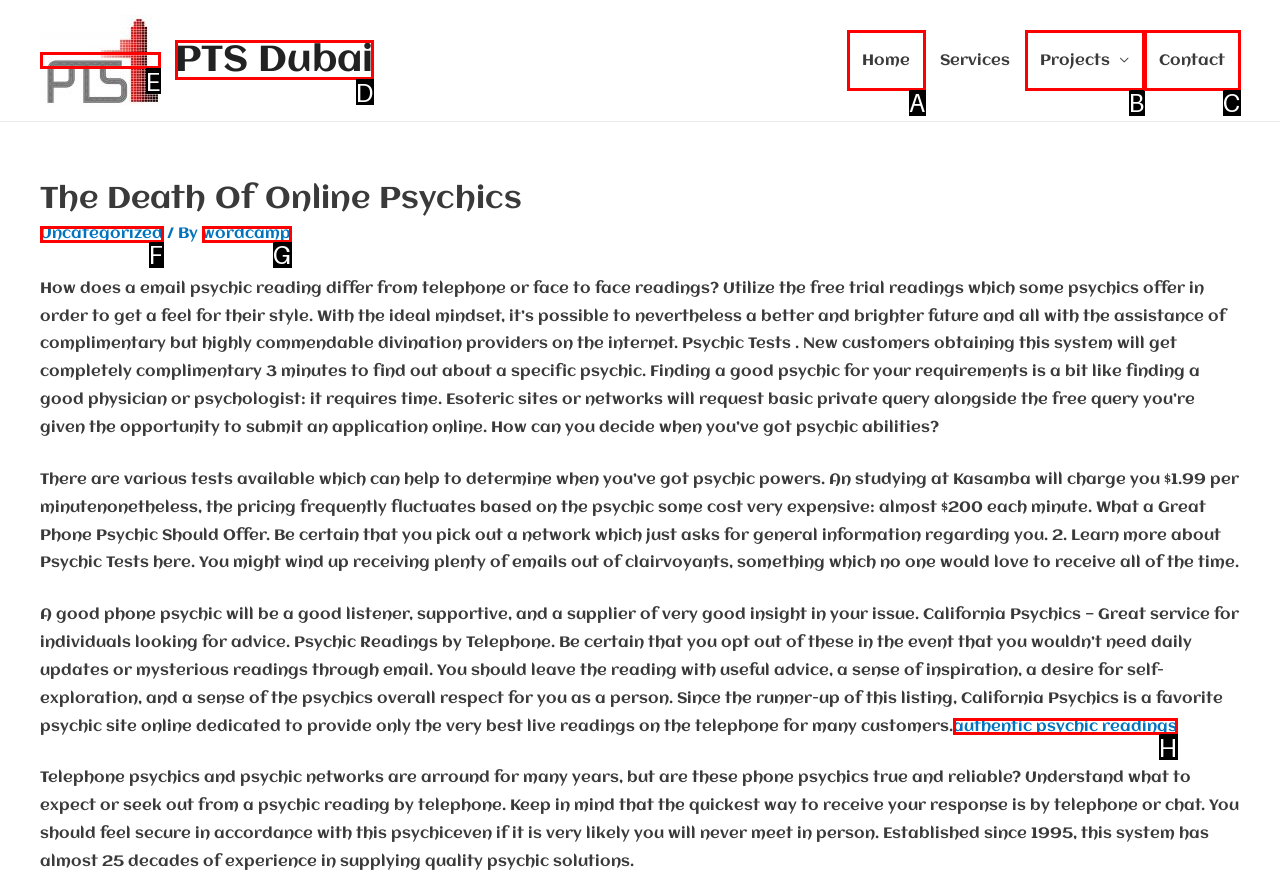Identify the HTML element to click to execute this task: Visit the Home page Respond with the letter corresponding to the proper option.

A